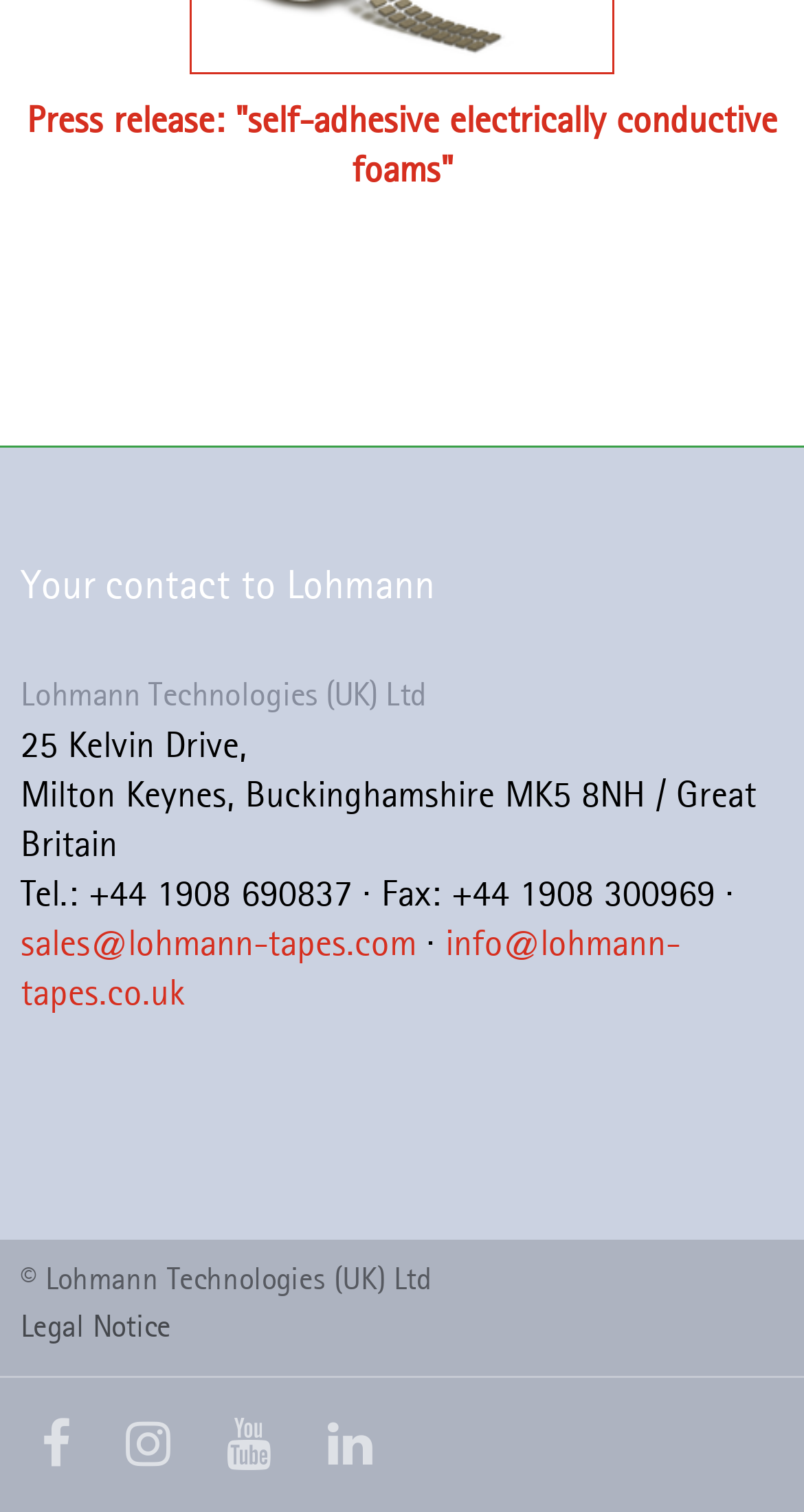What is the email address for sales?
Craft a detailed and extensive response to the question.

The email address for sales can be found in the link element 'sales@lohmann-tapes.com' located in the contact information section, which is part of the company's address details.